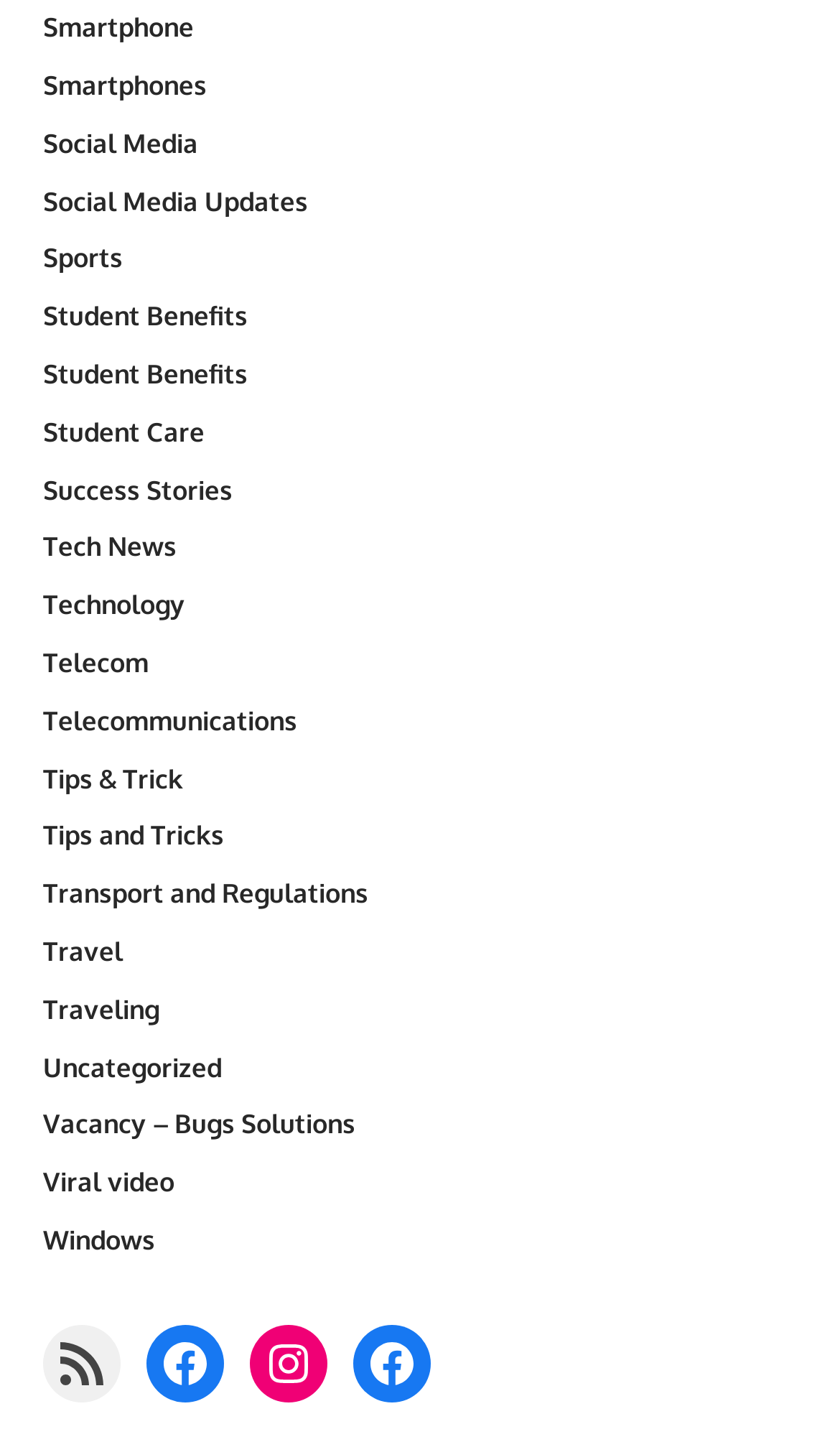Provide the bounding box coordinates of the area you need to click to execute the following instruction: "Visit Facebook page".

[0.174, 0.915, 0.267, 0.969]